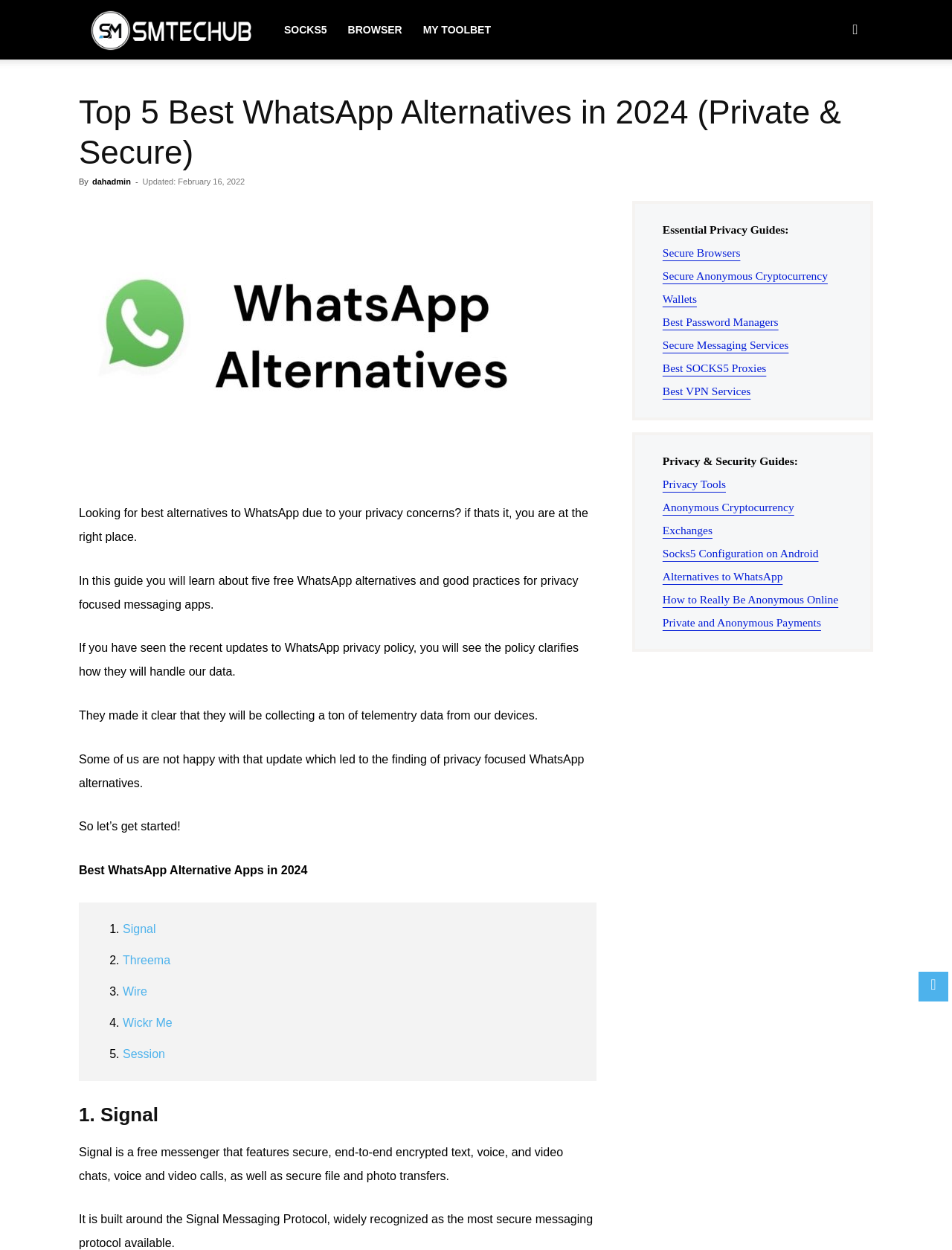Review the image closely and give a comprehensive answer to the question: How many links are listed in the 'Privacy & Security Guides' section?

The 'Privacy & Security Guides' section lists nine links, including privacy tools, anonymous cryptocurrency exchanges, and guides on how to be anonymous online. These links appear to provide additional resources for users interested in protecting their online privacy and security.